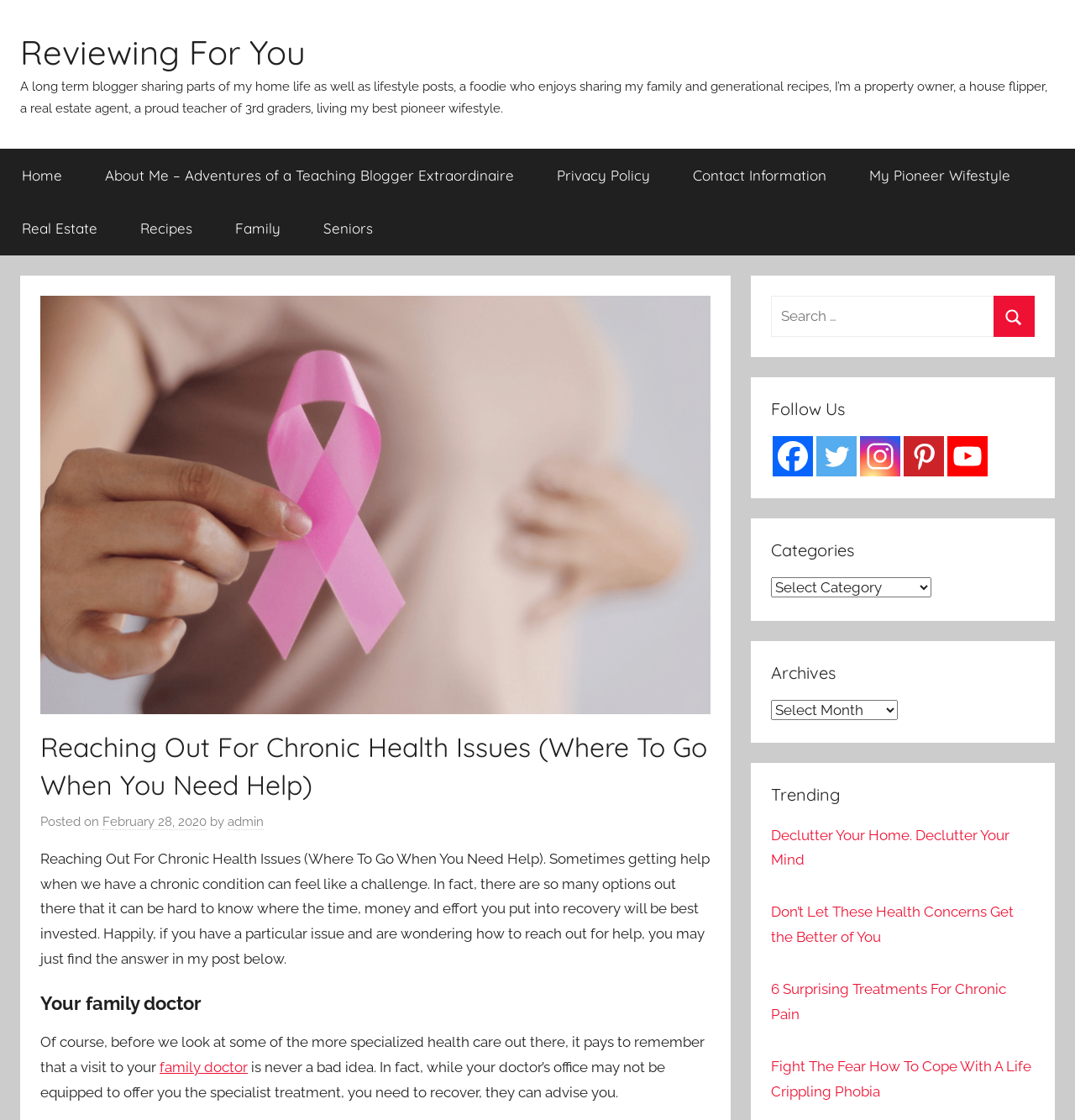How many links are in the 'Primary Menu' navigation?
Based on the image, provide a one-word or brief-phrase response.

8